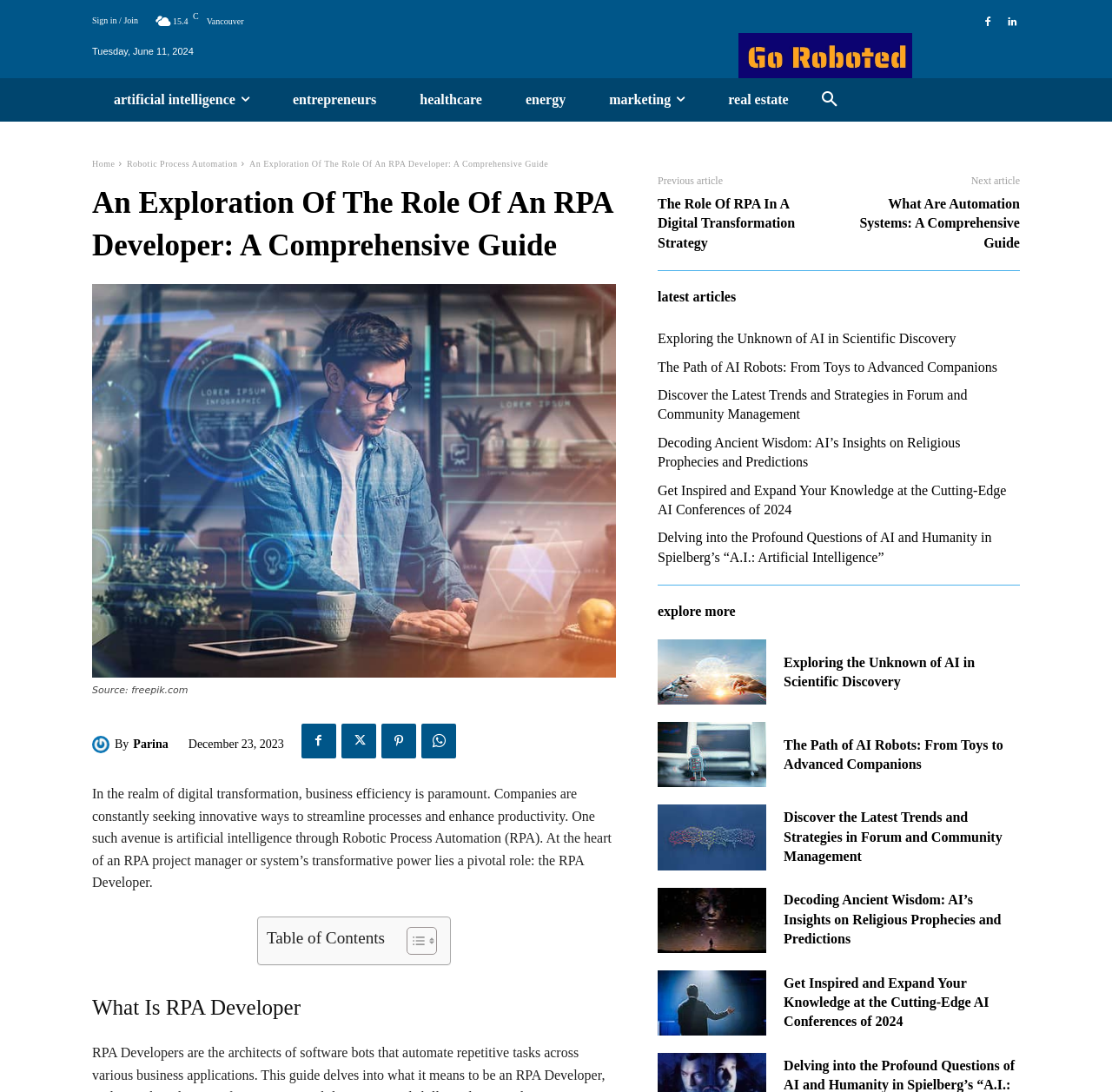What is the topic of the article?
Using the image, give a concise answer in the form of a single word or short phrase.

Robotic Process Automation